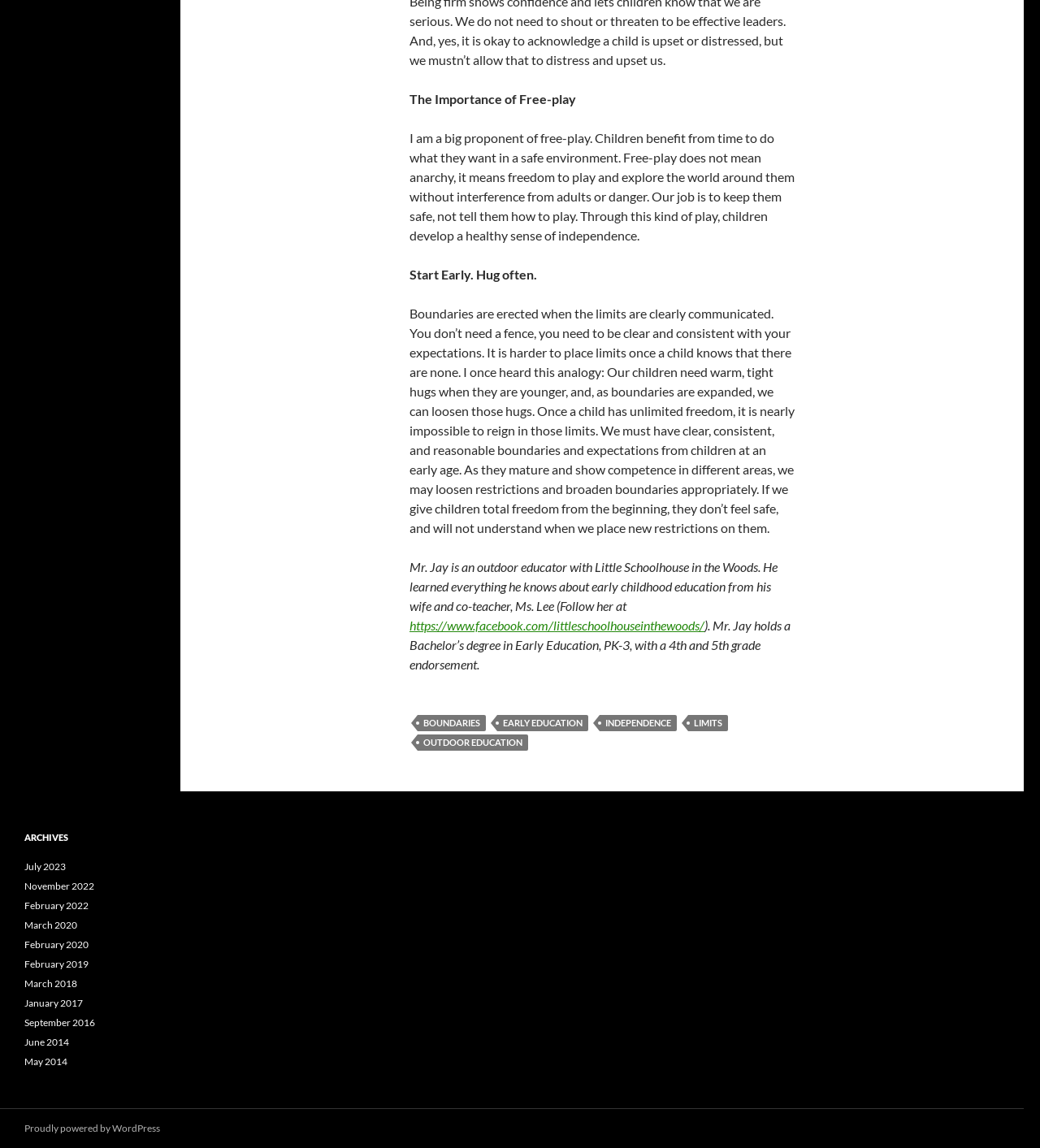What is Mr. Jay's profession? Based on the image, give a response in one word or a short phrase.

Outdoor educator